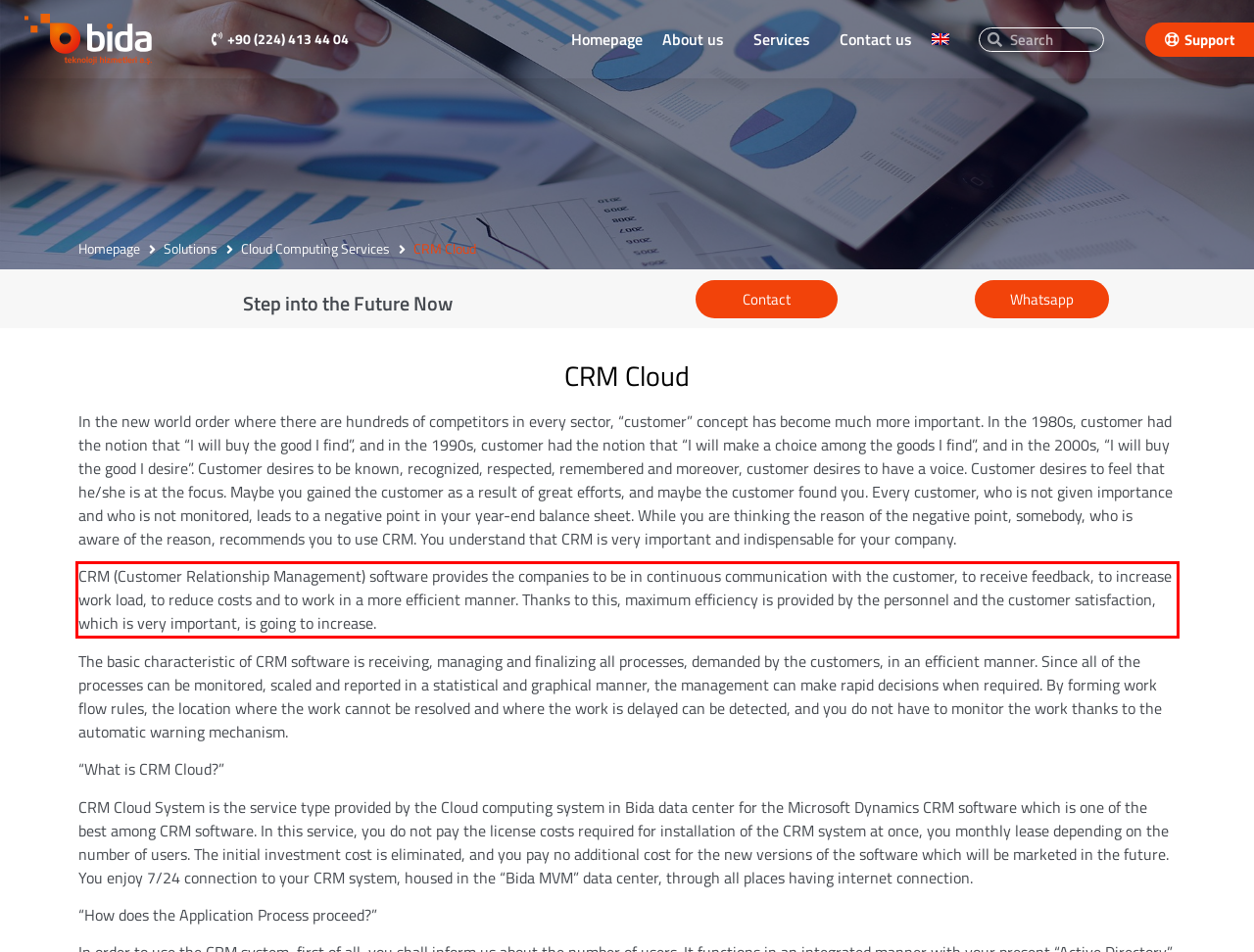Using the provided webpage screenshot, identify and read the text within the red rectangle bounding box.

CRM (Customer Relationship Management) software provides the companies to be in continuous communication with the customer, to receive feedback, to increase work load, to reduce costs and to work in a more efficient manner. Thanks to this, maximum efficiency is provided by the personnel and the customer satisfaction, which is very important, is going to increase.